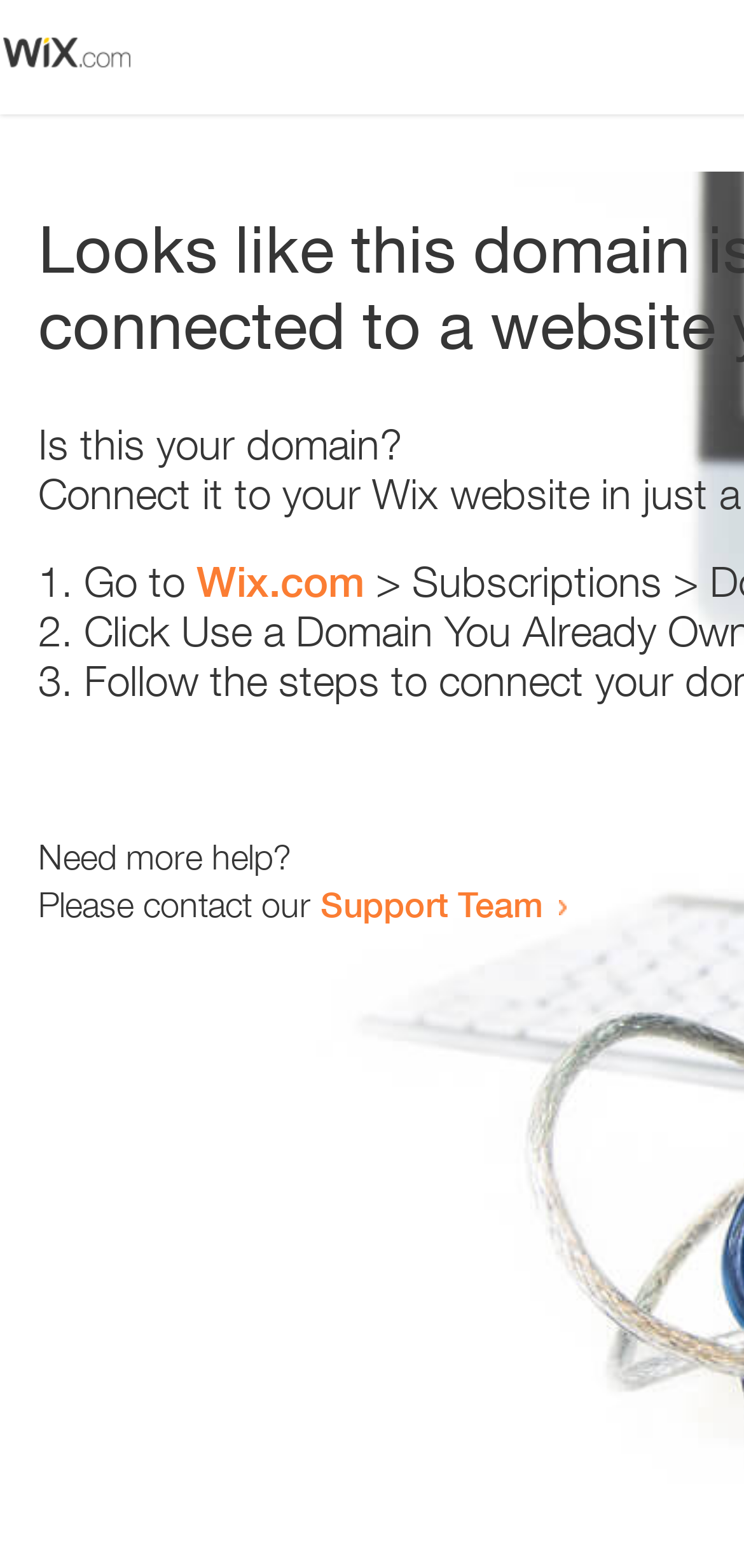Provide an in-depth description of the elements and layout of the webpage.

The webpage appears to be an error page, with a small image at the top left corner. Below the image, there is a heading that reads "Is this your domain?" centered on the page. 

Underneath the heading, there is a numbered list with three items. The first item starts with "1." and is followed by the text "Go to" and a link to "Wix.com". The second item starts with "2." and the third item starts with "3.", but their contents are not specified. 

At the bottom of the page, there is a section that provides additional help options. It starts with the text "Need more help?" and is followed by a sentence that reads "Please contact our". This sentence is completed with a link to the "Support Team".